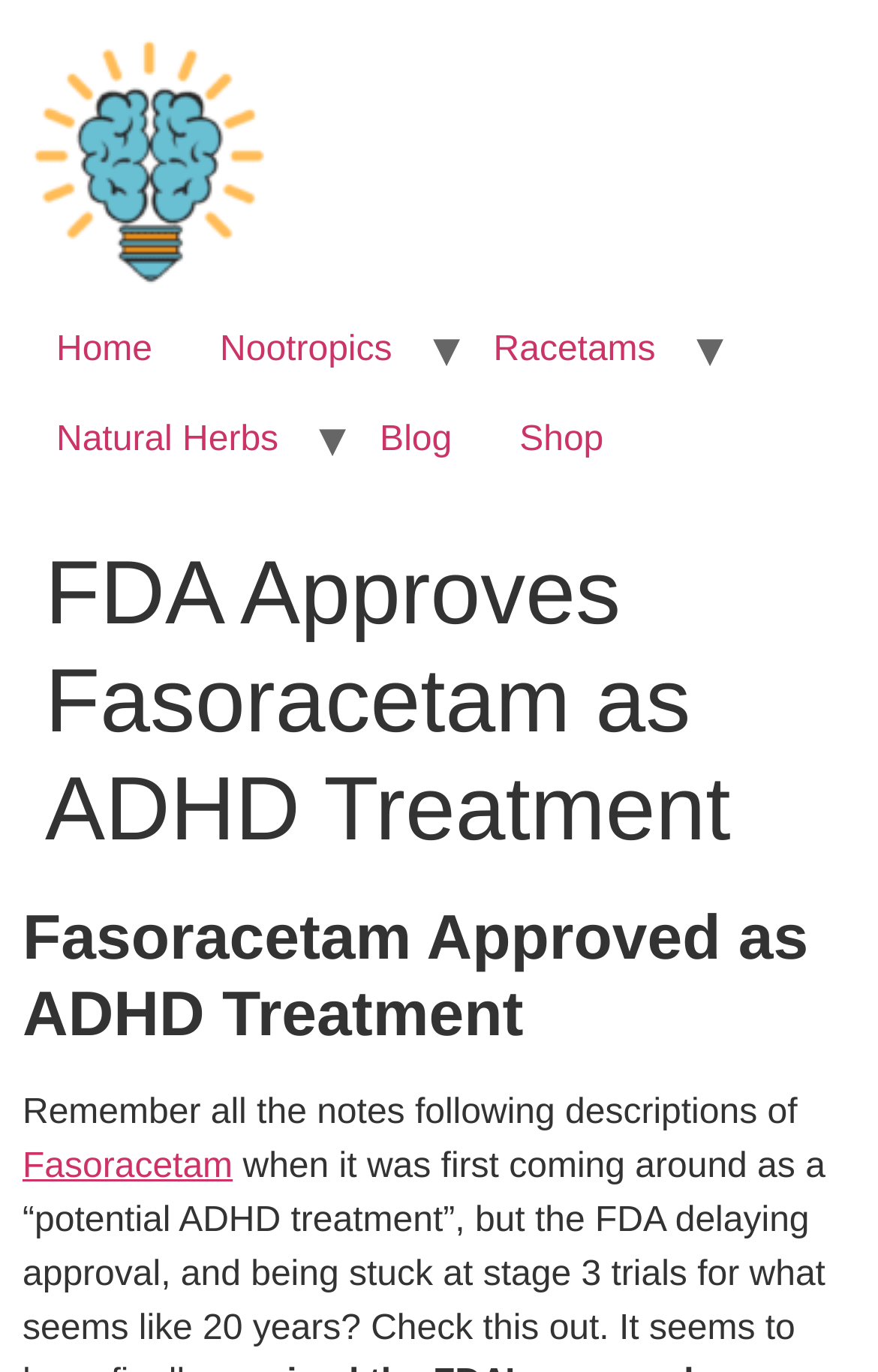What is the name of the approved ADHD treatment?
Using the image as a reference, give a one-word or short phrase answer.

Fasoracetam